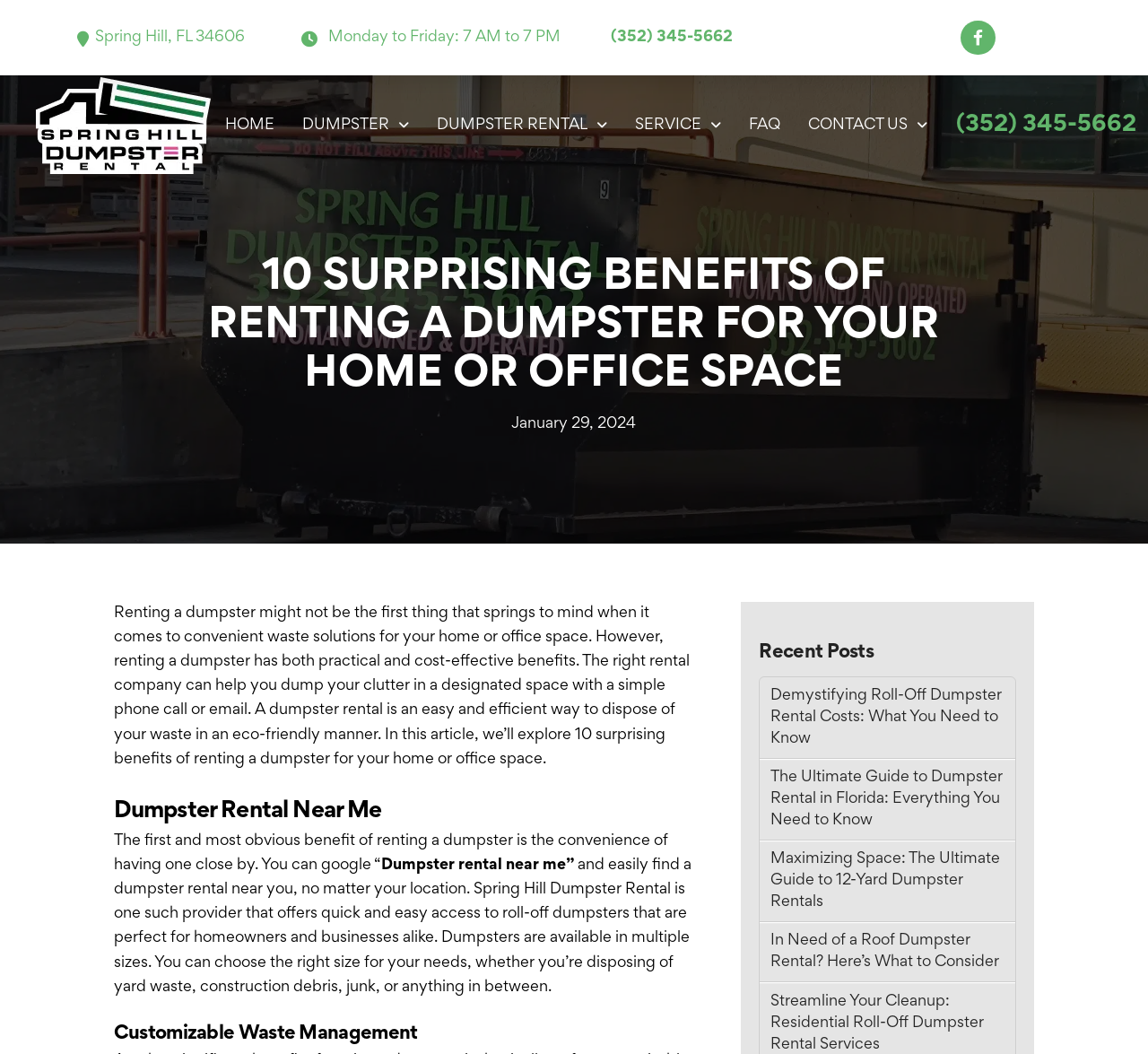Locate the bounding box of the UI element described by: "SERVICE" in the given webpage screenshot.

[0.541, 0.071, 0.64, 0.167]